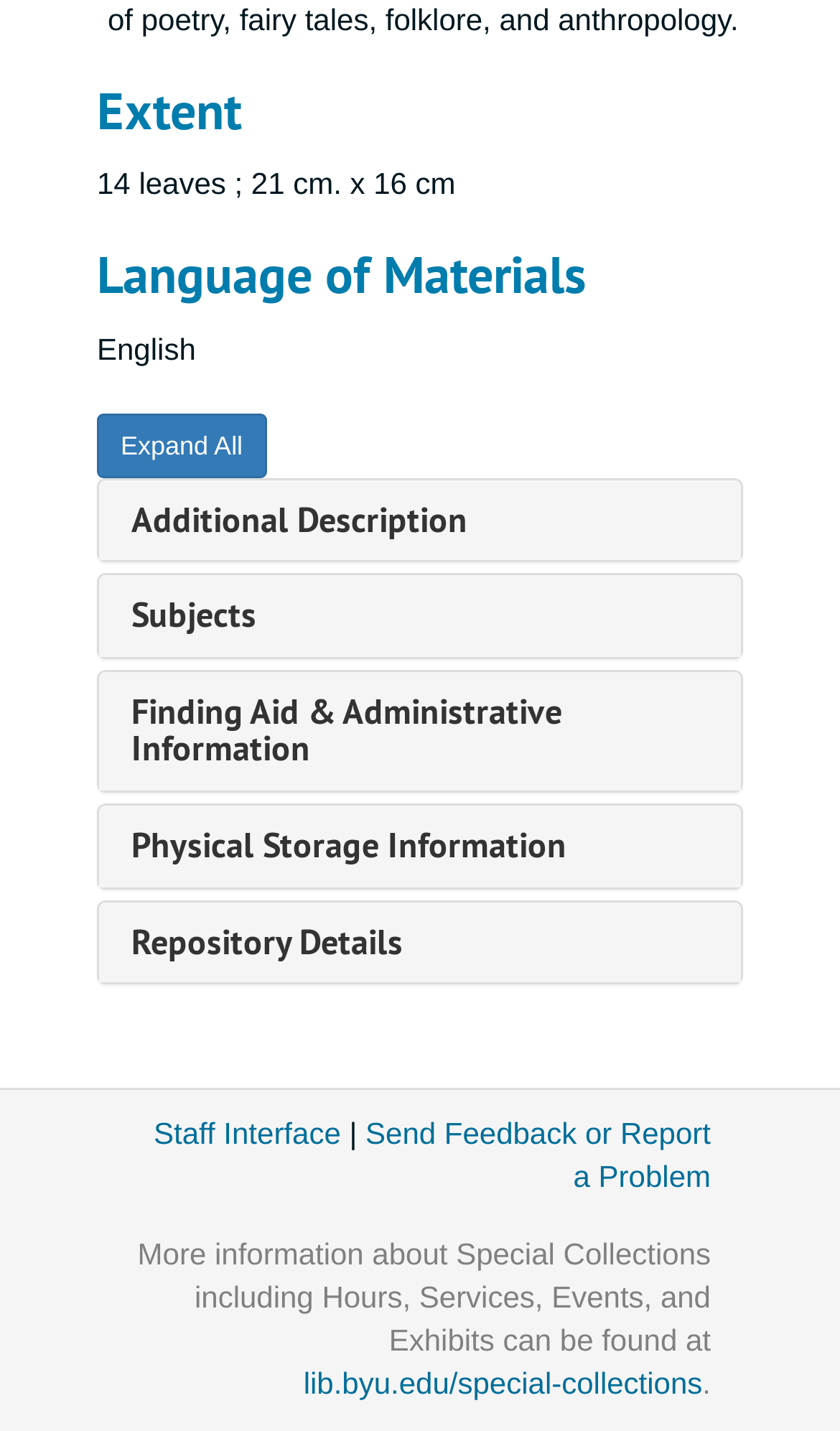Provide a short answer to the following question with just one word or phrase: How many sections can be expanded on the webpage?

5